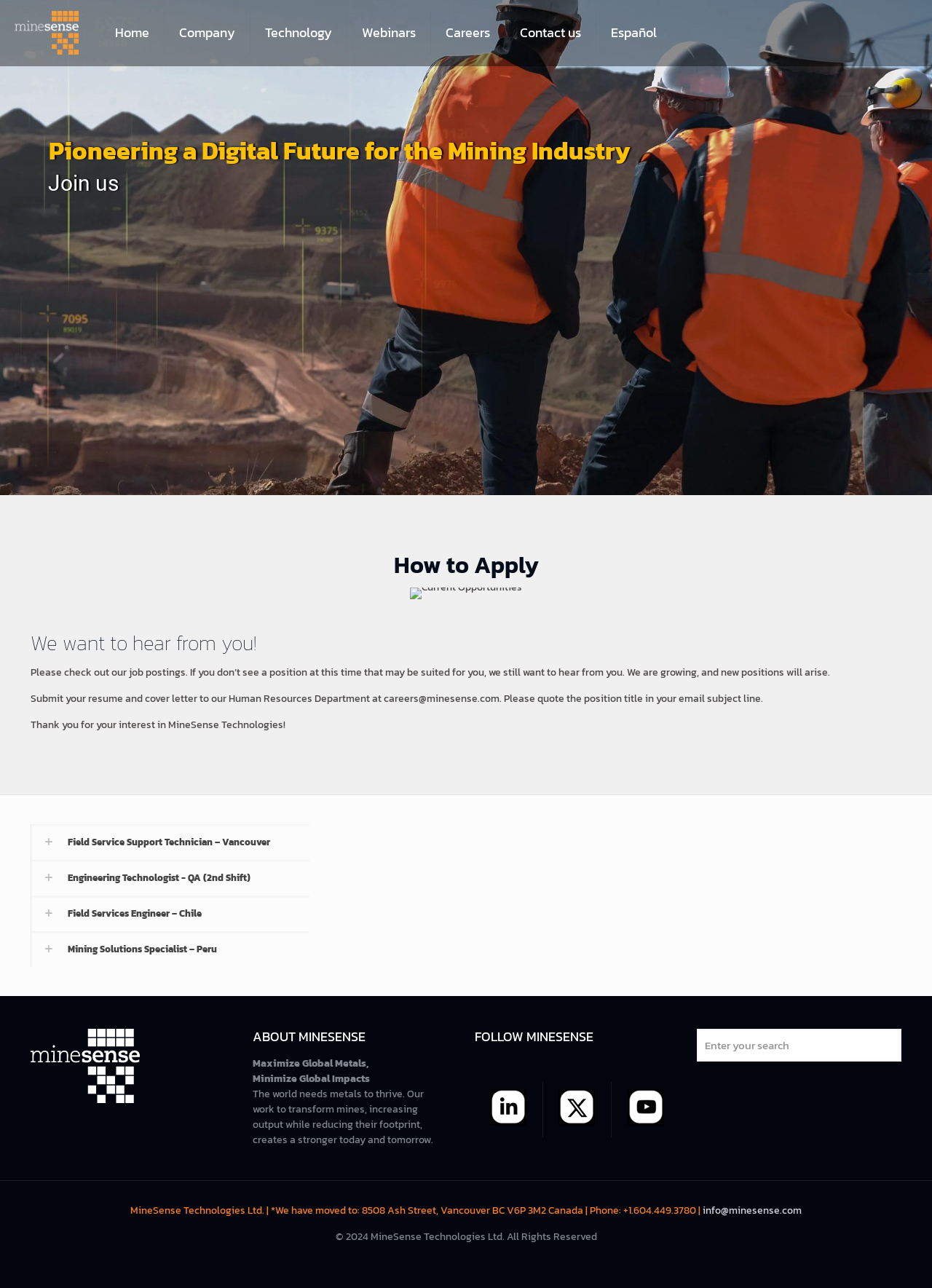Determine the bounding box coordinates for the HTML element mentioned in the following description: "title="MineSense"". The coordinates should be a list of four floats ranging from 0 to 1, represented as [left, top, right, bottom].

[0.016, 0.0, 0.085, 0.051]